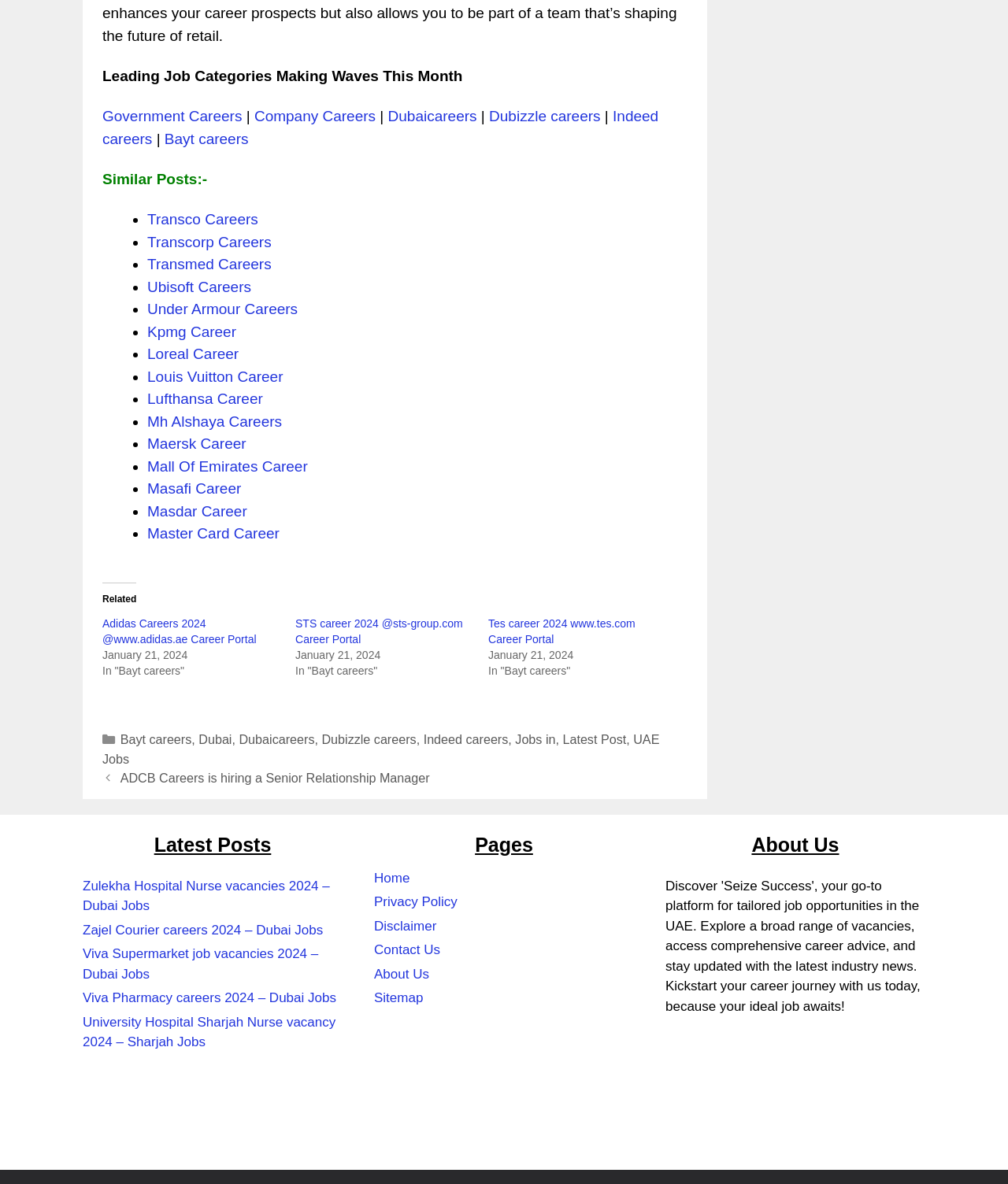What is the purpose of the 'Pages' section?
Refer to the image and provide a detailed answer to the question.

The 'Pages' section is located at the bottom of the webpage and provides links to other pages. The purpose of this section is to allow users to navigate to other pages, such as the home page, and access more information or job posts.